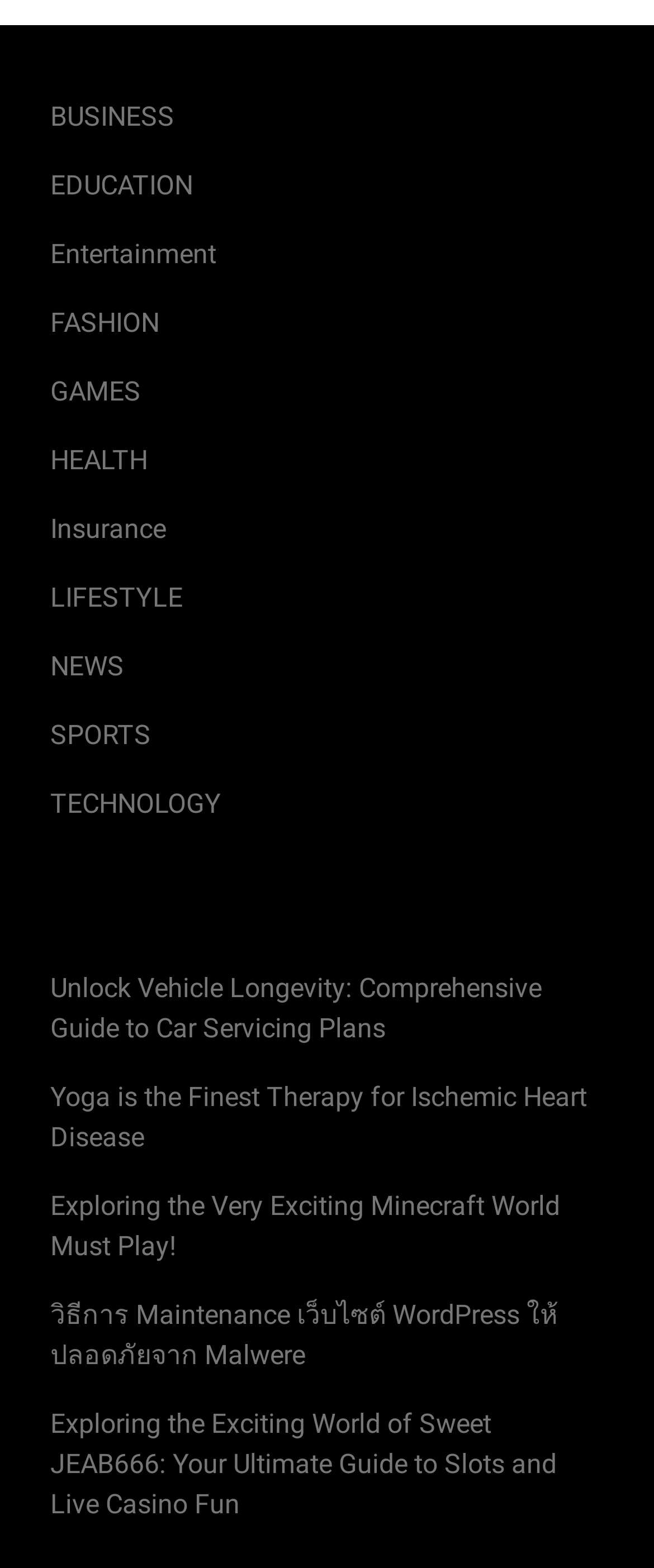Answer the following query with a single word or phrase:
What is the last category listed?

TECHNOLOGY